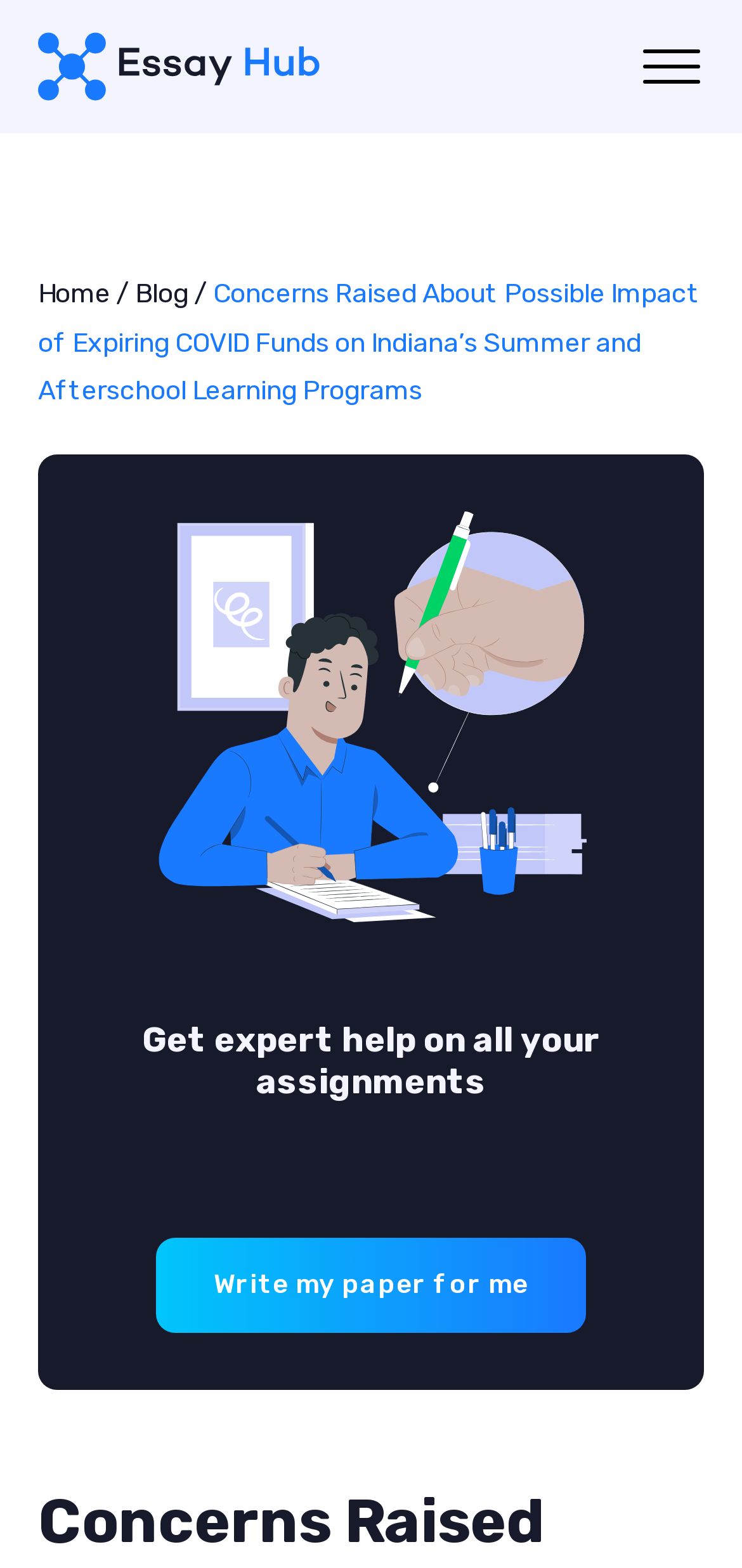Provide a single word or phrase to answer the given question: 
What is the name of the blog?

User's blog